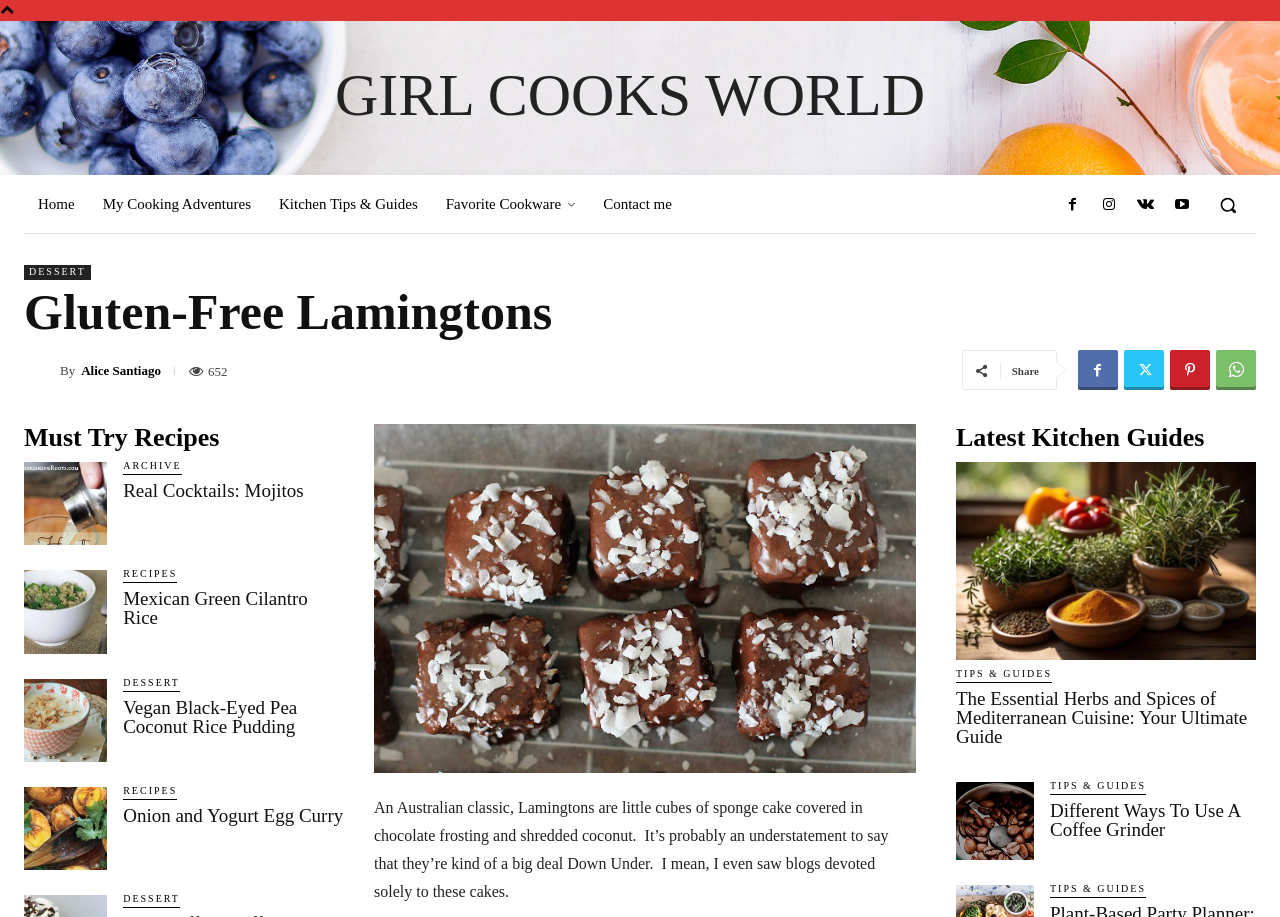Find the bounding box coordinates for the HTML element described as: "Alice Santiago". The coordinates should consist of four float values between 0 and 1, i.e., [left, top, right, bottom].

[0.063, 0.397, 0.126, 0.411]